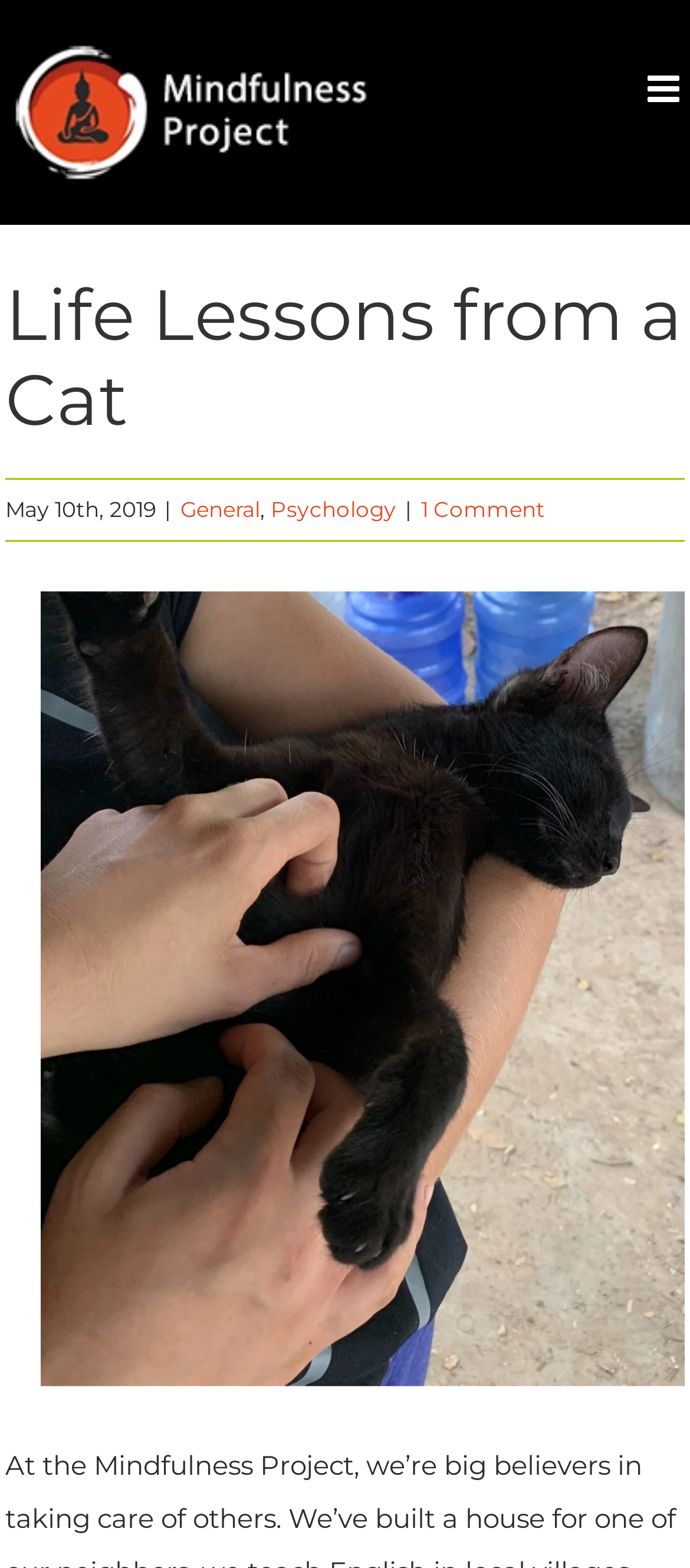Using floating point numbers between 0 and 1, provide the bounding box coordinates in the format (top-left x, top-left y, bottom-right x, bottom-right y). Locate the UI element described here: 1 Comment

[0.61, 0.316, 0.79, 0.333]